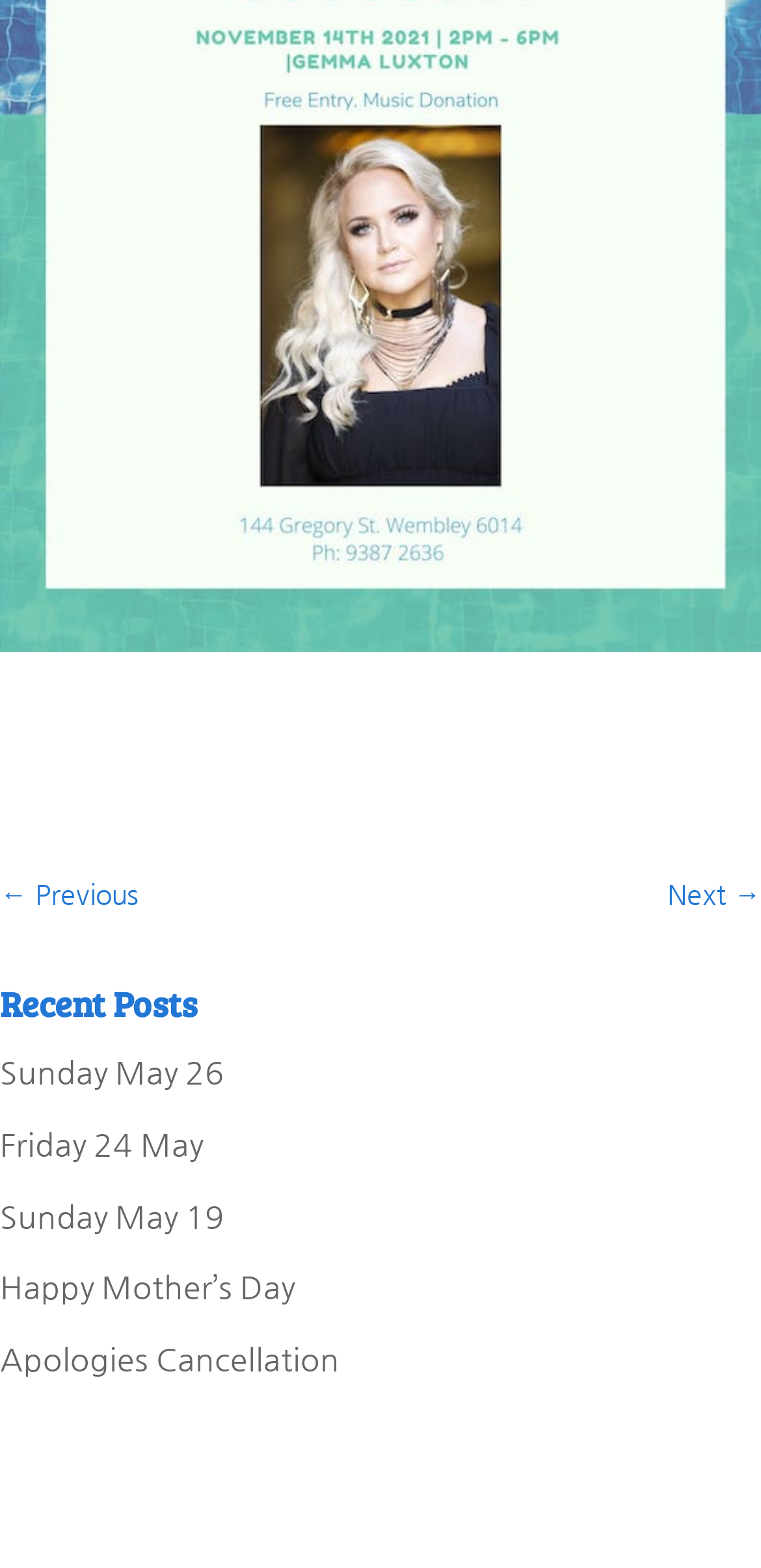What is the theme of the post 'Happy Mother’s Day'?
Based on the image, respond with a single word or phrase.

Mother's Day